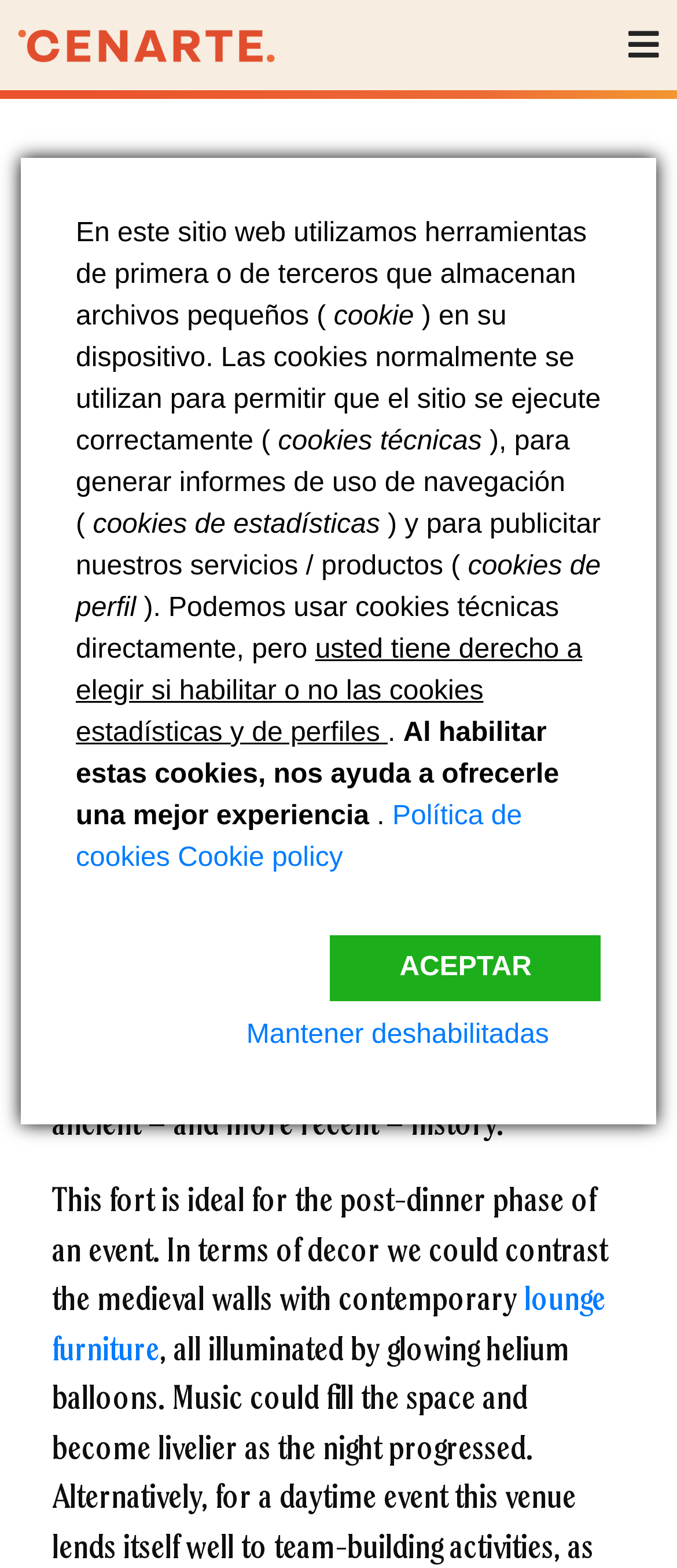How many square feet is the interior space of the fortress? Look at the image and give a one-word or short phrase answer.

6,000